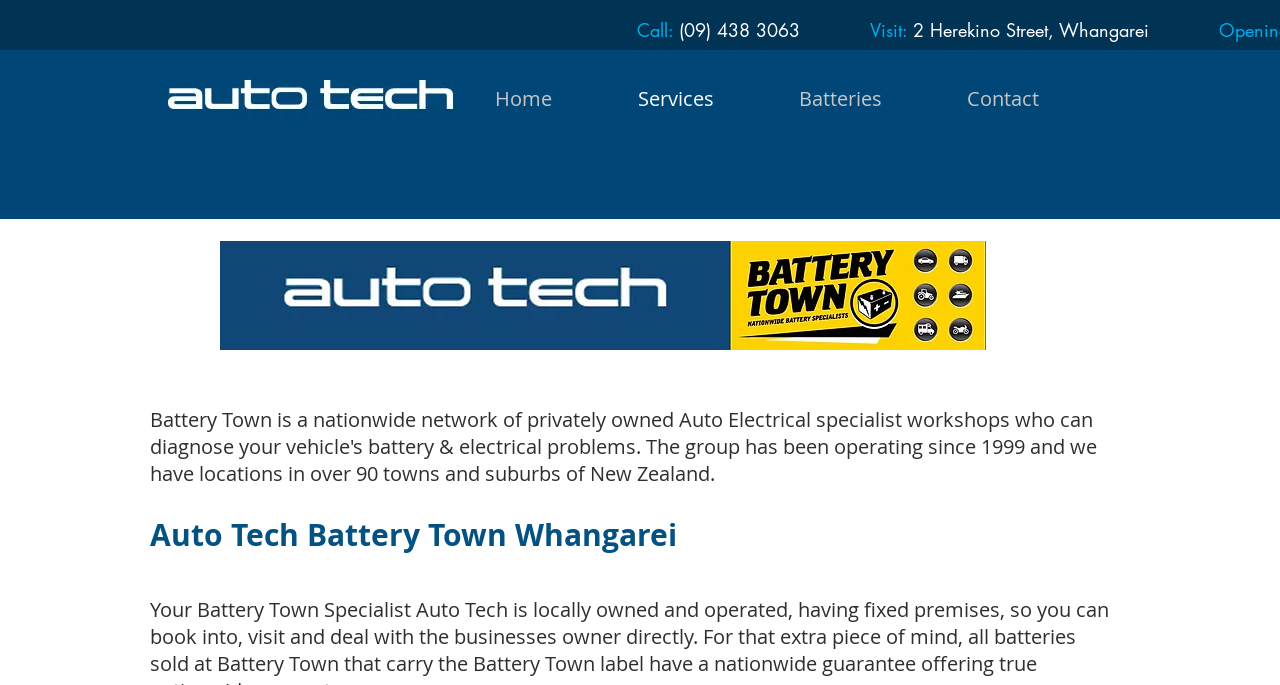Determine the bounding box coordinates in the format (top-left x, top-left y, bottom-right x, bottom-right y). Ensure all values are floating point numbers between 0 and 1. Identify the bounding box of the UI element described by: Contact

[0.744, 0.108, 0.866, 0.181]